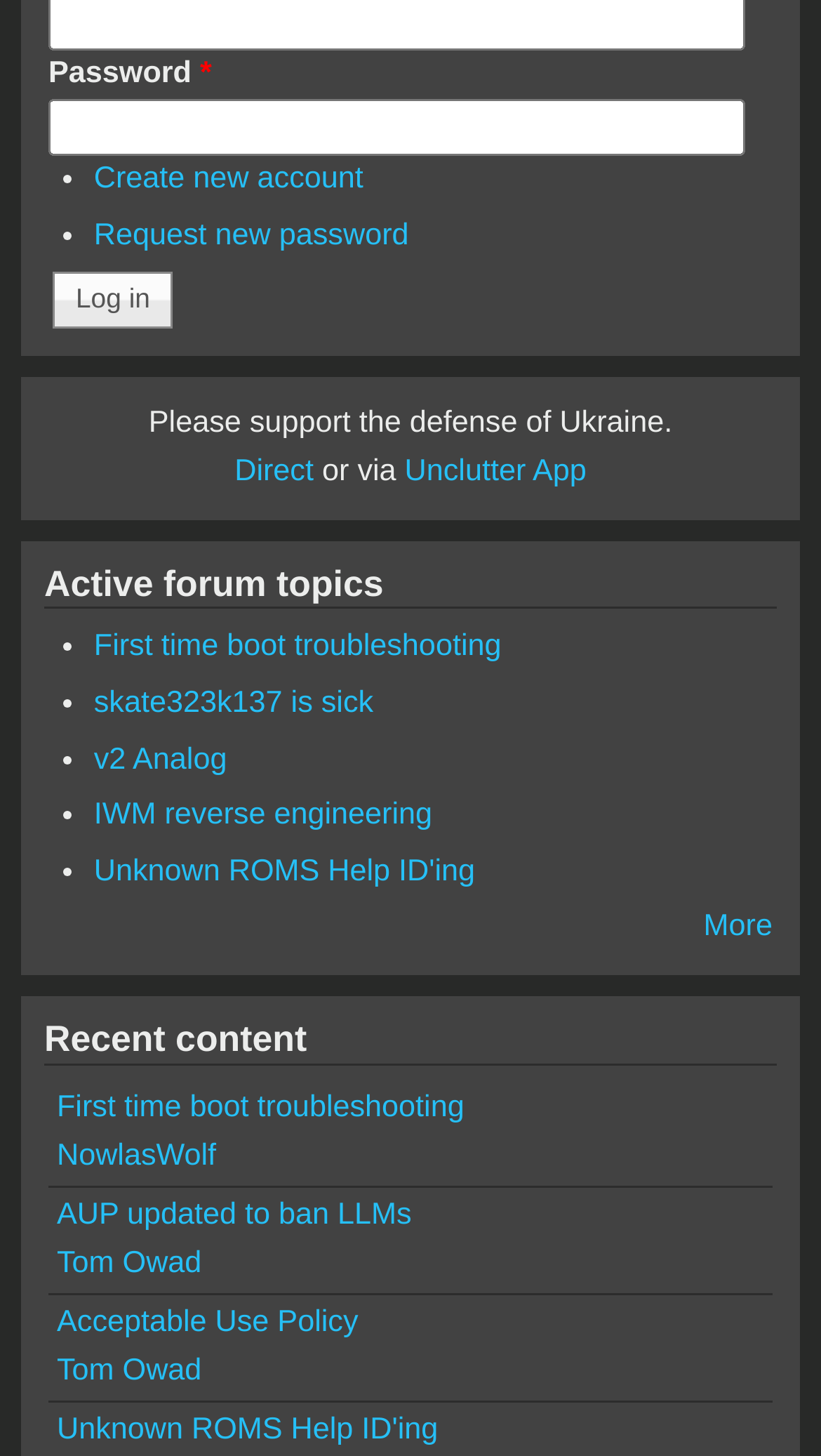What is the name of the author of the 'AUP updated to ban LLMs' content?
From the image, provide a succinct answer in one word or a short phrase.

Tom Owad